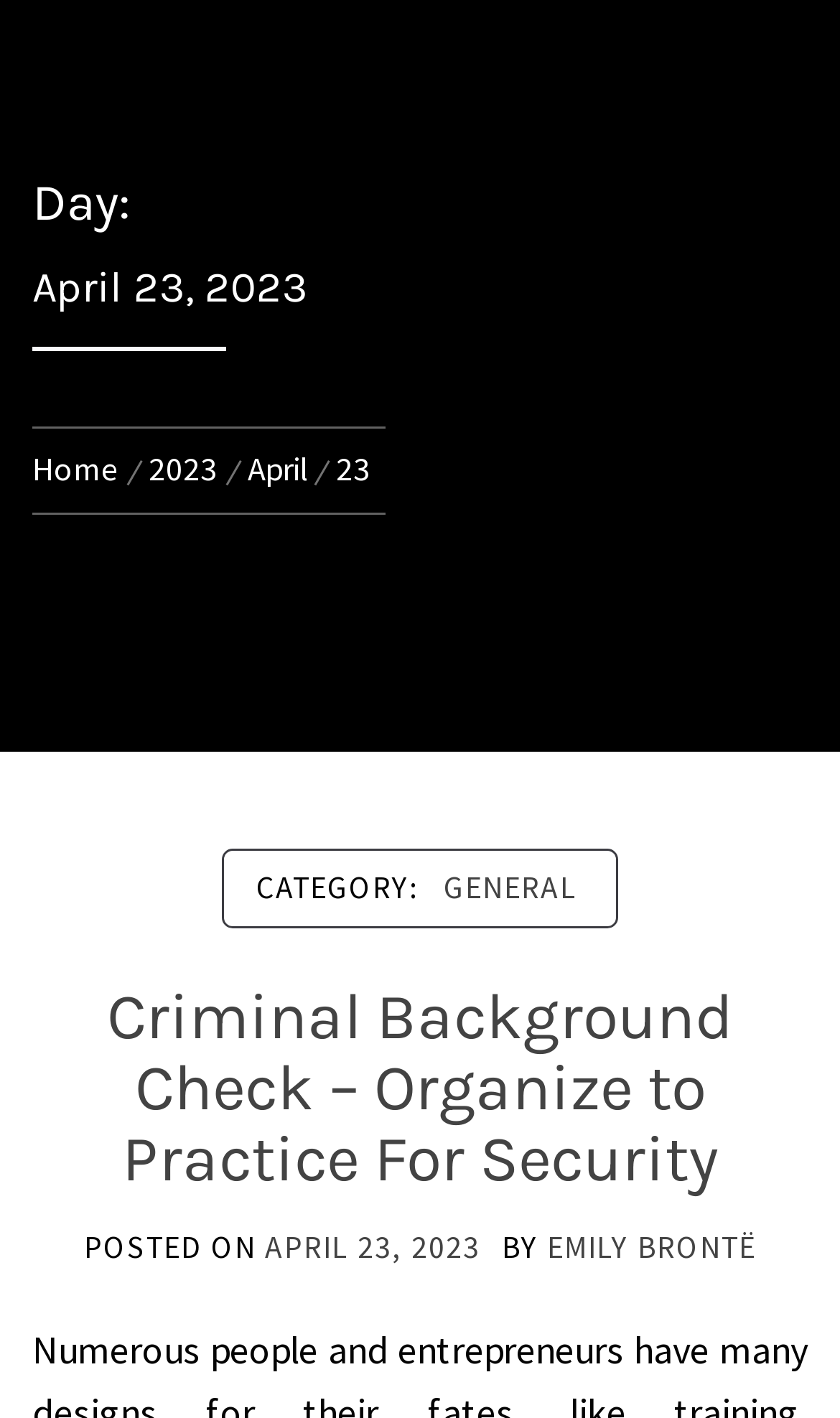Locate the bounding box coordinates of the UI element described by: "Emily Brontë". The bounding box coordinates should consist of four float numbers between 0 and 1, i.e., [left, top, right, bottom].

[0.651, 0.865, 0.9, 0.893]